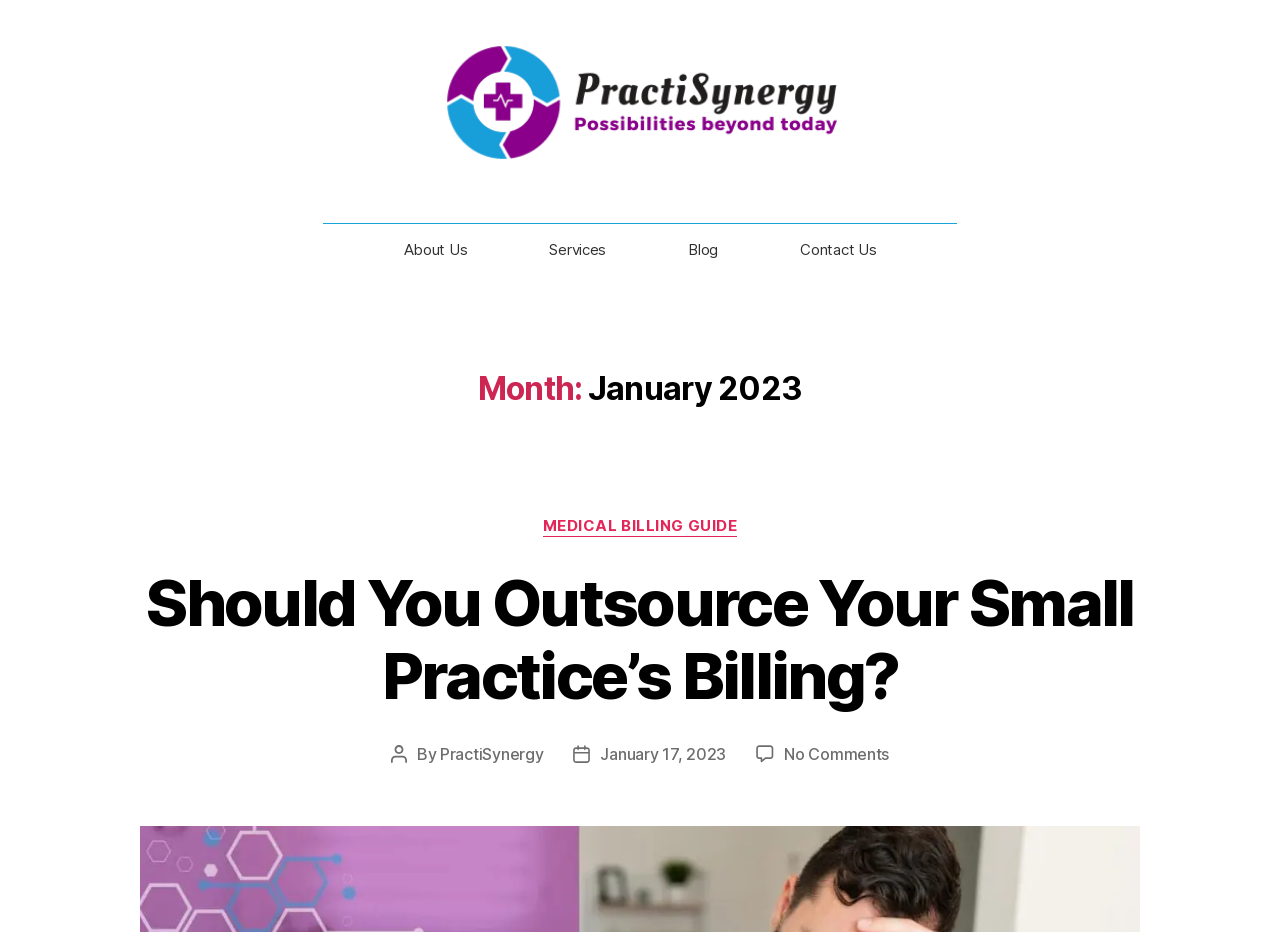What is the topic of the article?
Use the screenshot to answer the question with a single word or phrase.

Outsourcing medical billing